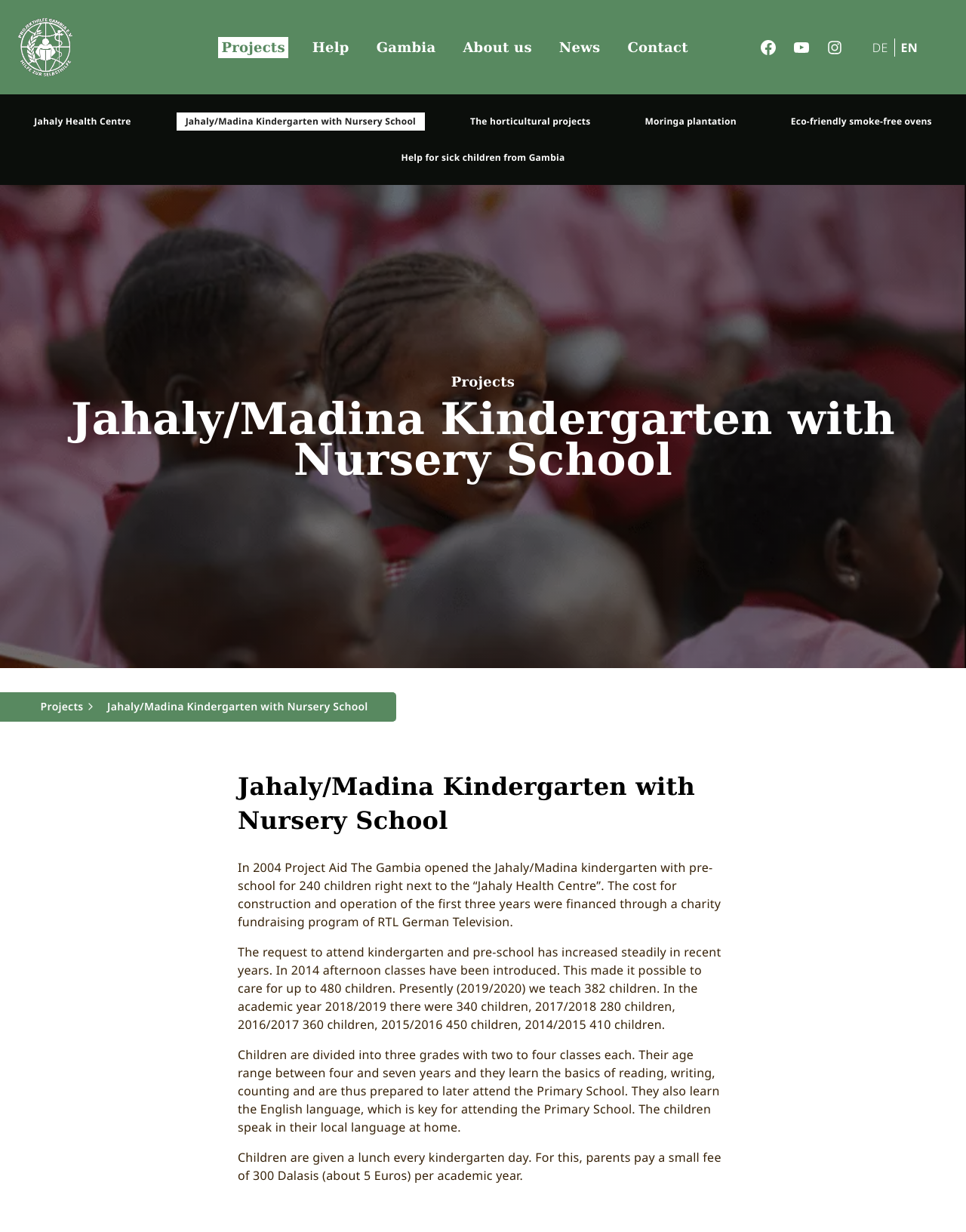Generate the text of the webpage's primary heading.

Jahaly/Madina Kindergarten with Nursery School